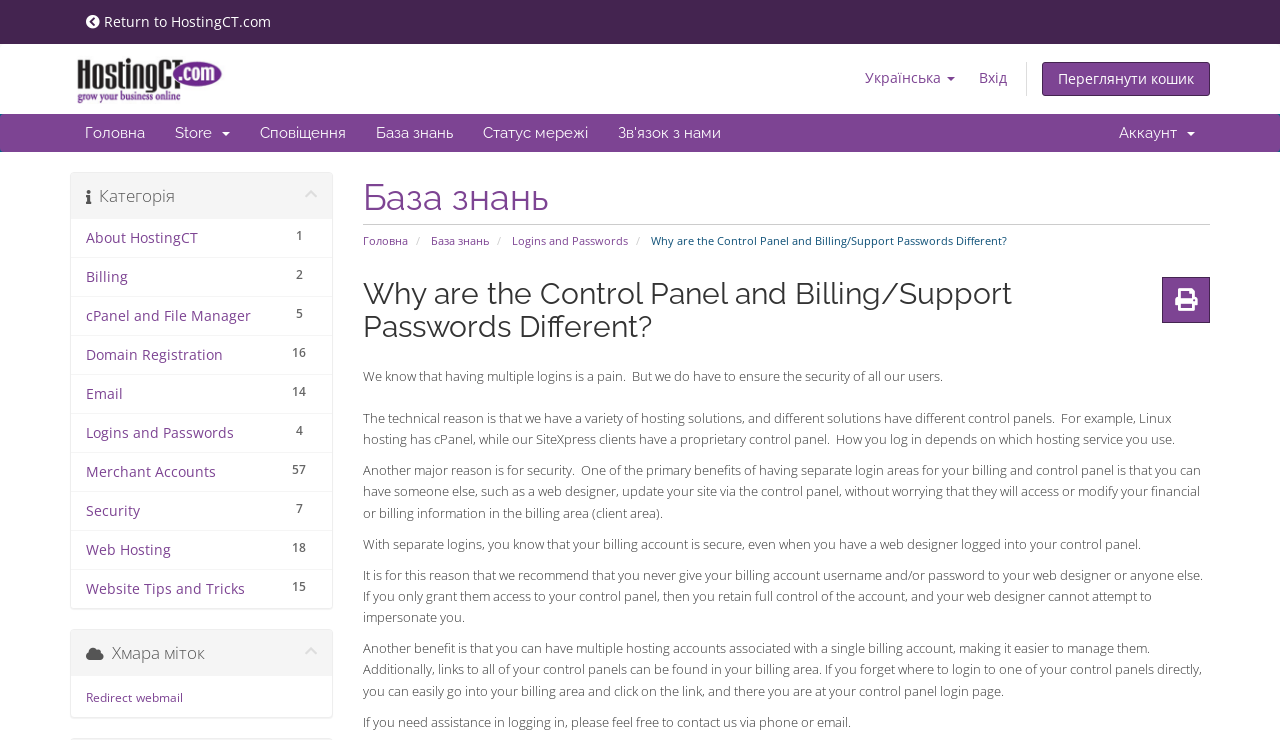Provide the bounding box coordinates for the specified HTML element described in this description: "5 cPanel and File Manager". The coordinates should be four float numbers ranging from 0 to 1, in the format [left, top, right, bottom].

[0.055, 0.4, 0.259, 0.454]